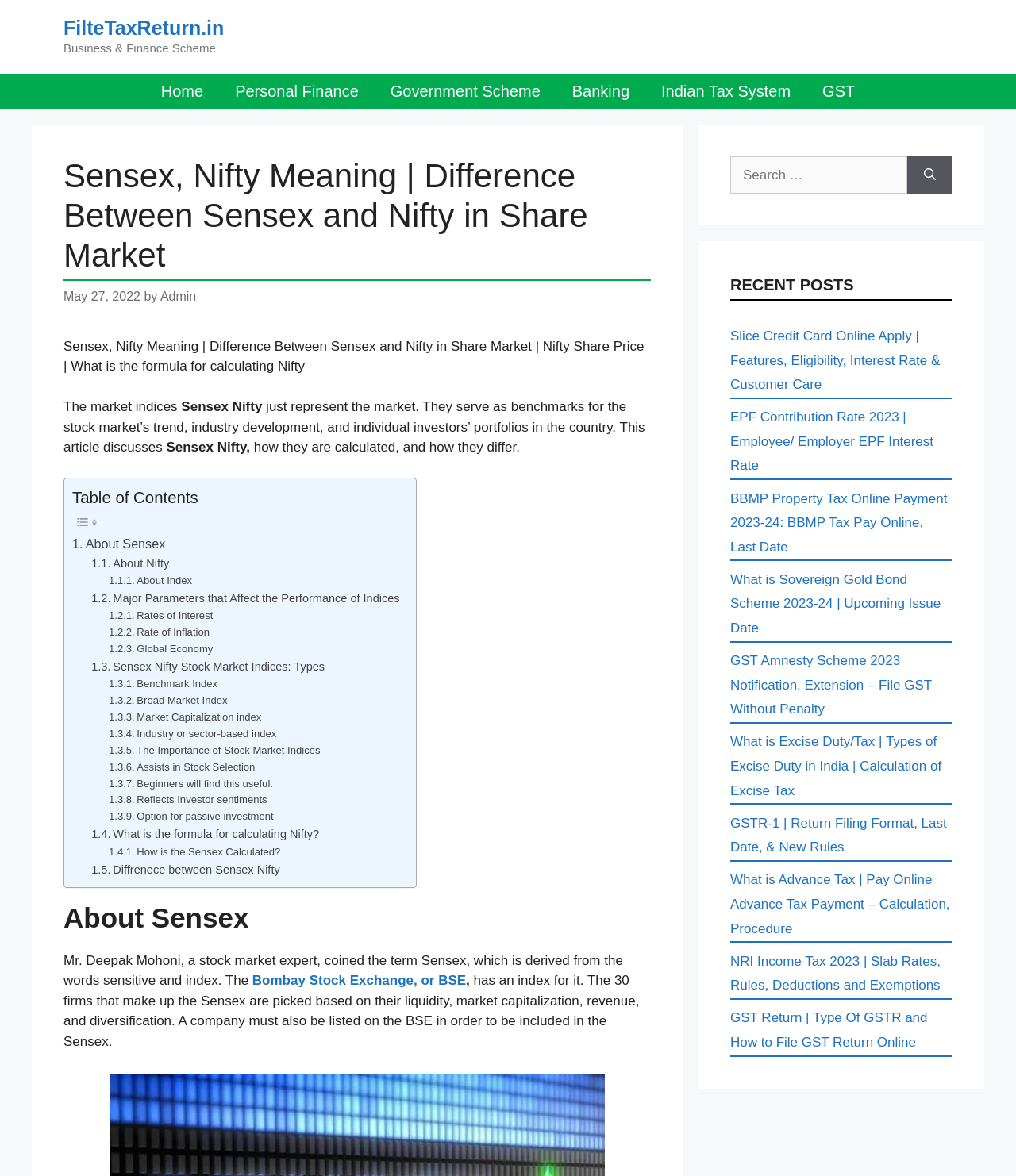Illustrate the webpage with a detailed description.

This webpage is about Sensex and Nifty, which are market indices in the Indian stock market. At the top, there is a banner with a link to "FilteTaxReturn.in" and a static text "Business & Finance Scheme". Below the banner, there is a primary navigation menu with links to "Home", "Personal Finance", "Government Scheme", "Banking", "Indian Tax System", and "GST".

The main content of the webpage is divided into several sections. The first section has a heading "Sensex, Nifty Meaning | Difference Between Sensex and Nifty in Share Market" and a subheading "The market indices". The text explains that Sensex and Nifty are benchmarks for the stock market's trend, industry development, and individual investors' portfolios in India.

Below this section, there is a table of contents with links to various topics related to Sensex and Nifty, such as "About Sensex", "About Nifty", "About Index", "Major Parameters that Affect the Performance of Indices", and "The Importance of Stock Market Indices".

The next section is about Sensex, with a heading "About Sensex" and a static text explaining the origin of the term Sensex and how it is calculated. There is also a link to "Bombay Stock Exchange, or BSE".

On the right side of the webpage, there is a search box with a button labeled "Search". Below the search box, there is a section titled "RECENT POSTS" with links to several articles related to finance and taxation, such as "Slice Credit Card Online Apply", "EPF Contribution Rate 2023", and "GST Amnesty Scheme 2023 Notification".

Overall, this webpage provides information and resources related to Sensex and Nifty, as well as other topics related to finance and taxation in India.